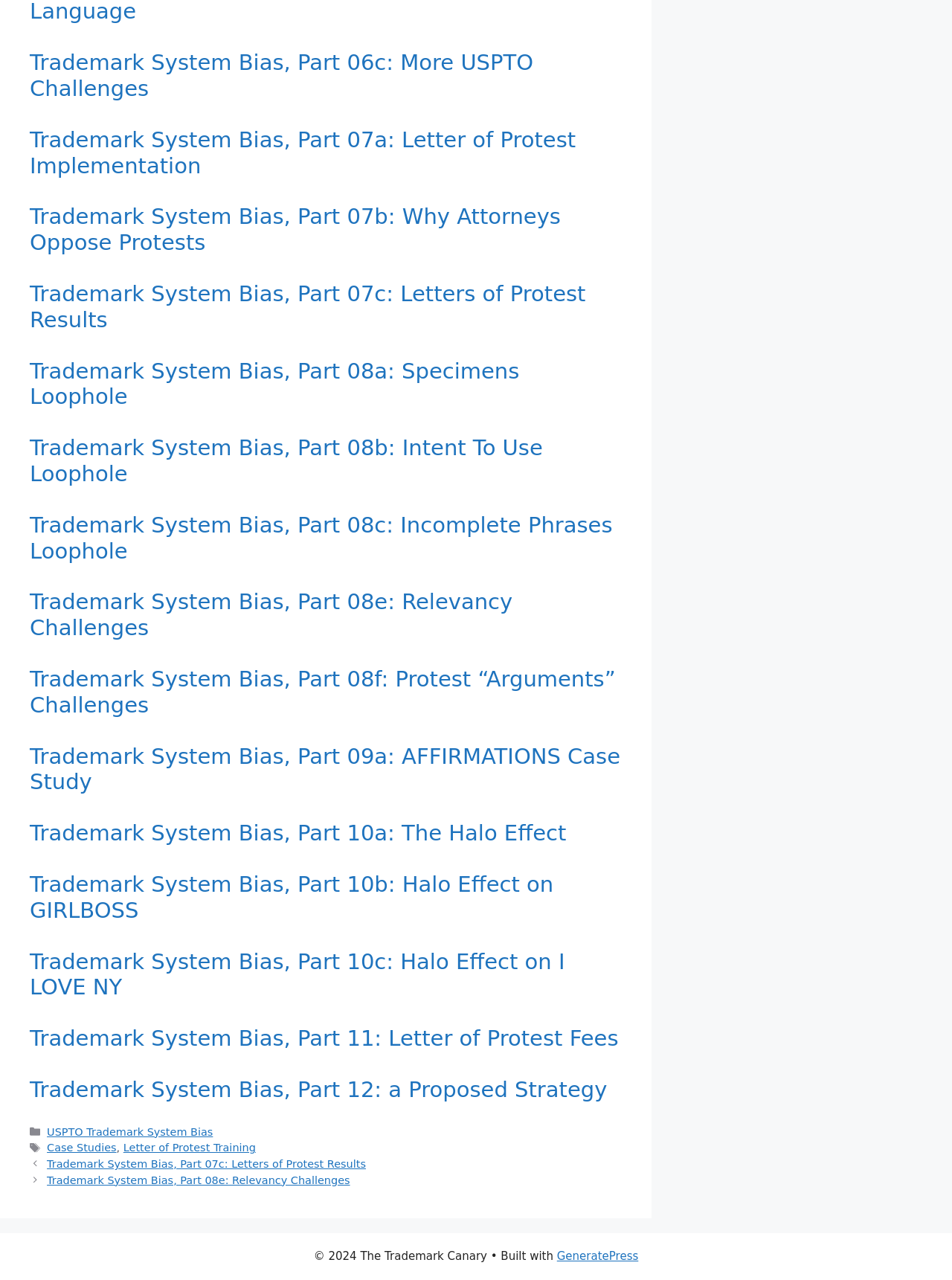What is the purpose of the links in the footer section?
Based on the image content, provide your answer in one word or a short phrase.

Navigation